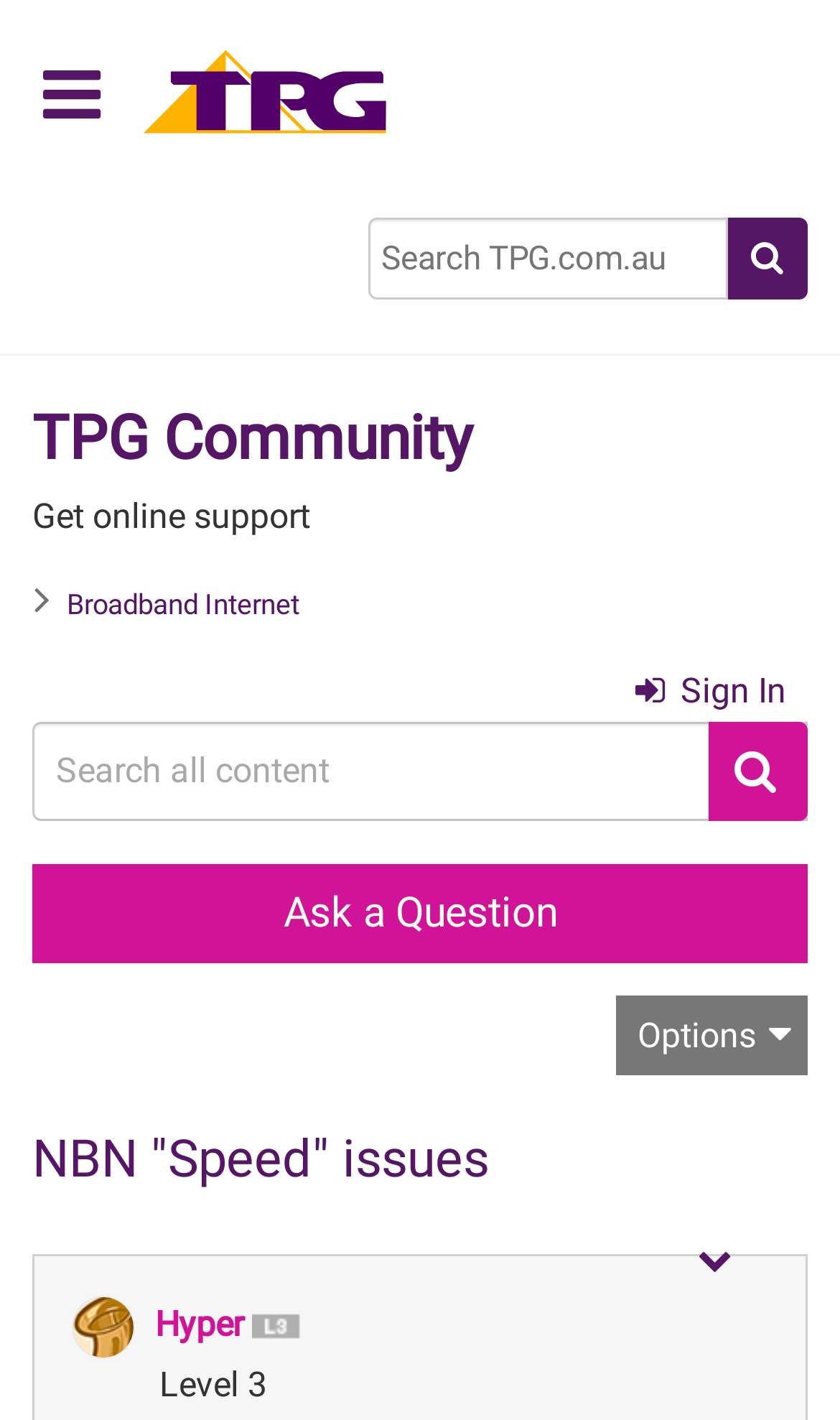Provide the bounding box for the UI element matching this description: "TPG Community".

[0.038, 0.284, 0.562, 0.334]